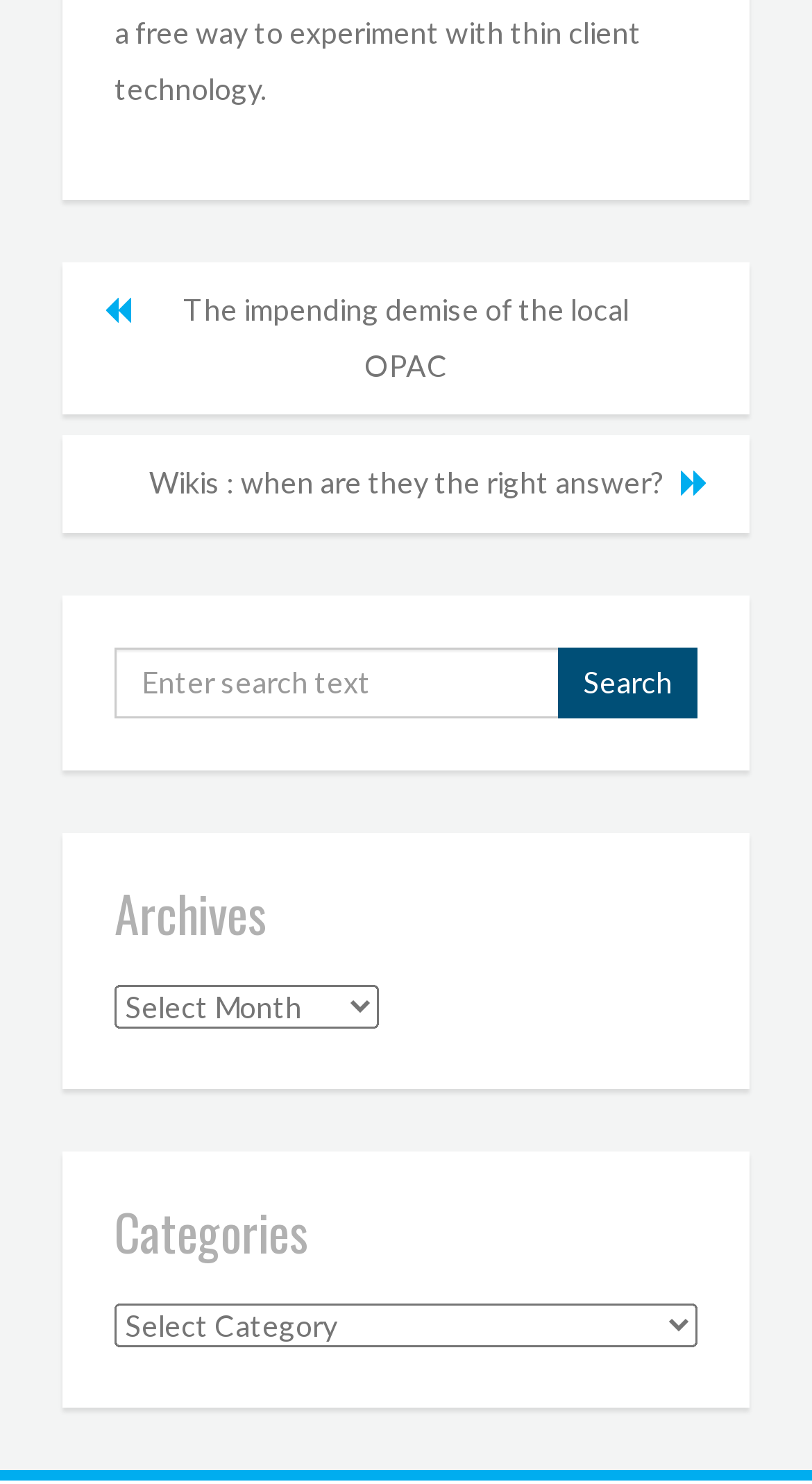Identify and provide the bounding box for the element described by: "name="s" placeholder="Enter search text"".

[0.141, 0.436, 0.859, 0.484]